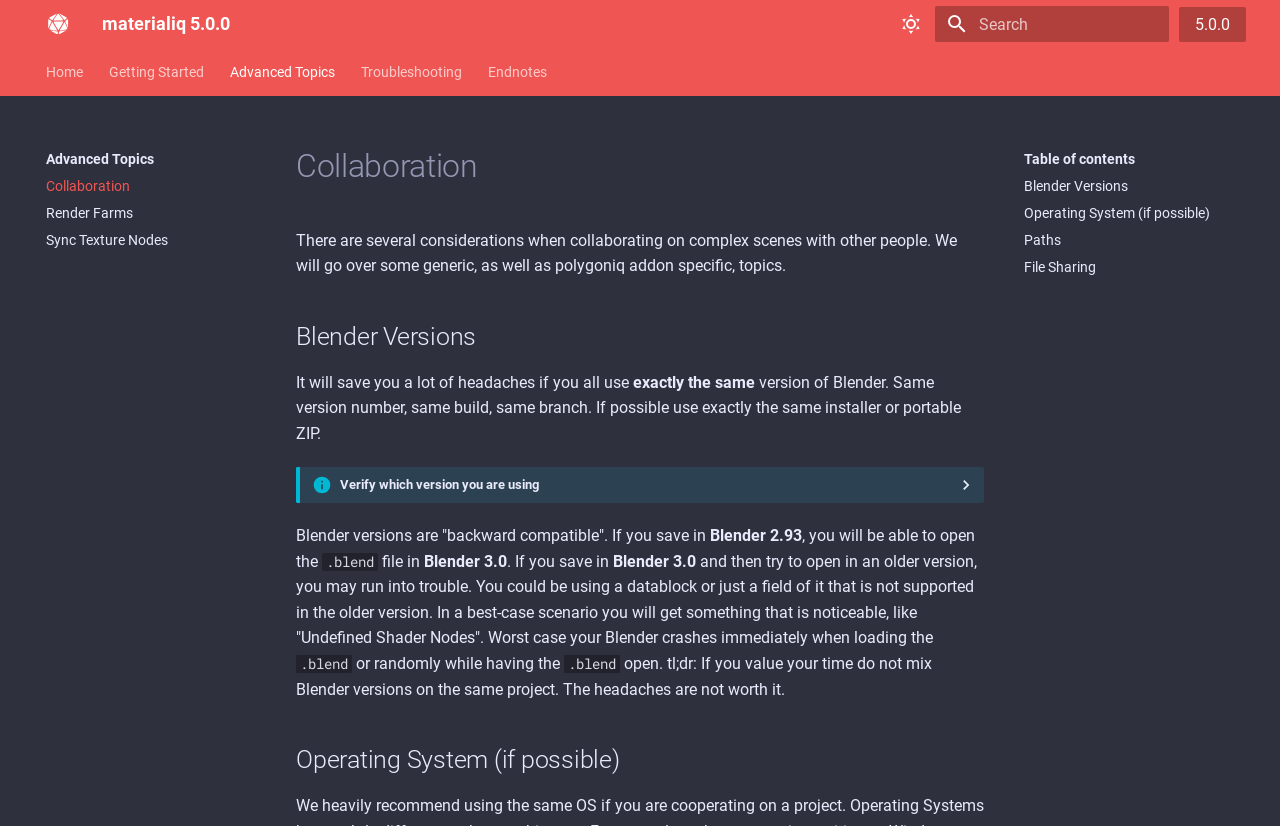Please identify the bounding box coordinates of the element's region that should be clicked to execute the following instruction: "Click on Collaboration". The bounding box coordinates must be four float numbers between 0 and 1, i.e., [left, top, right, bottom].

[0.036, 0.214, 0.2, 0.236]